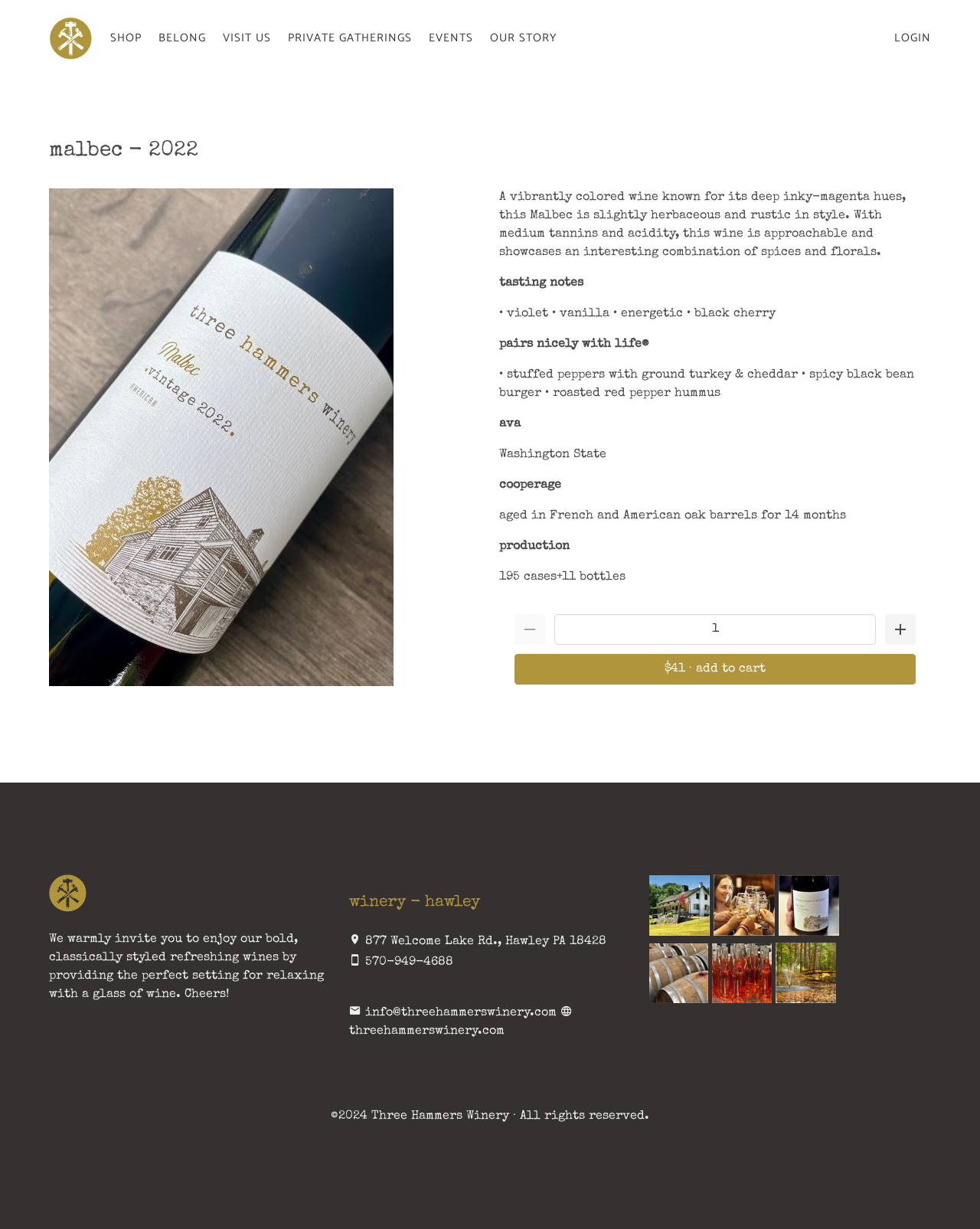Can you locate the main headline on this webpage and provide its text content?

malbec - 2022